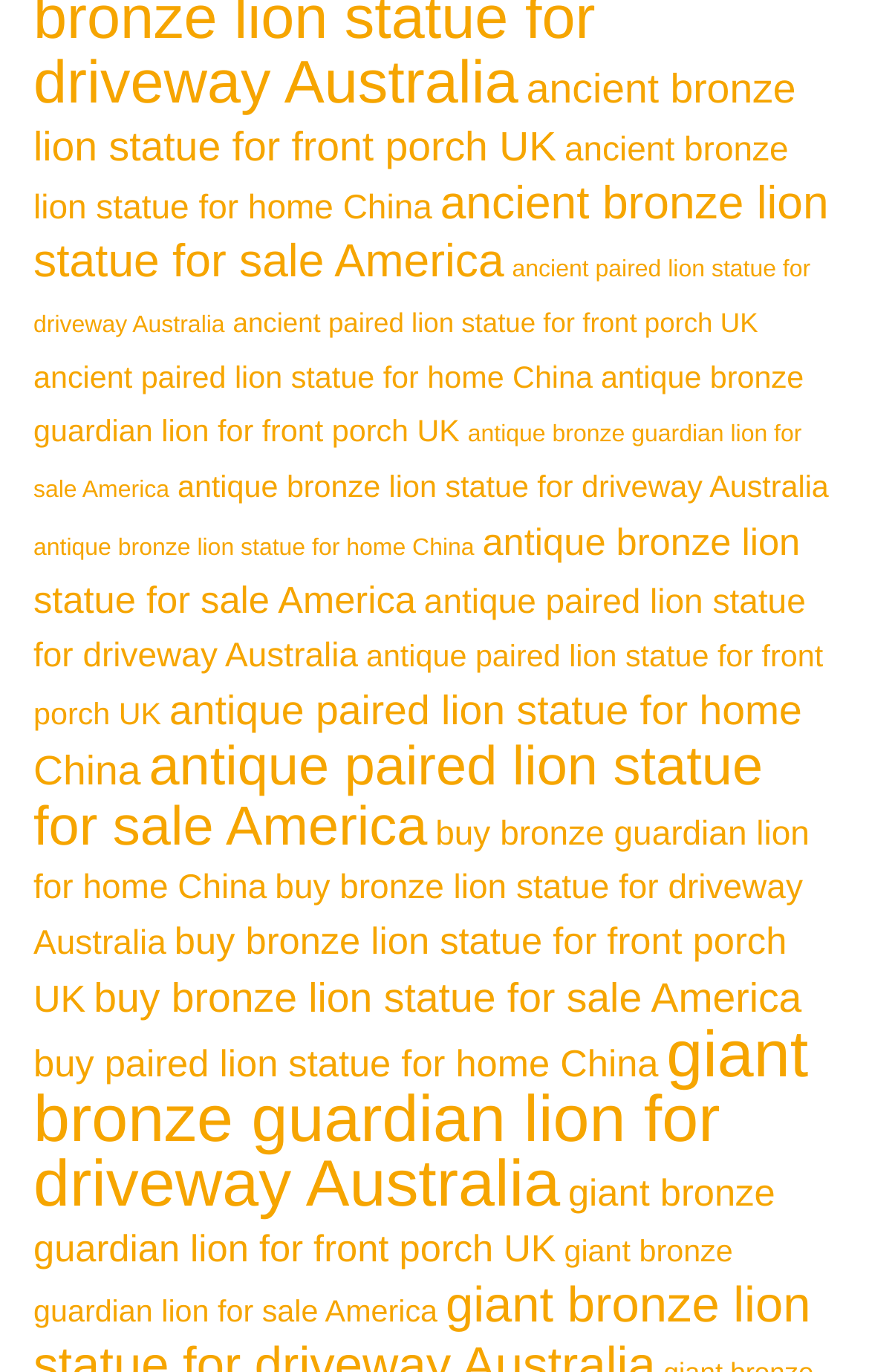Locate the bounding box coordinates of the clickable area to execute the instruction: "view antique bronze guardian lion for sale America". Provide the coordinates as four float numbers between 0 and 1, represented as [left, top, right, bottom].

[0.038, 0.307, 0.923, 0.367]